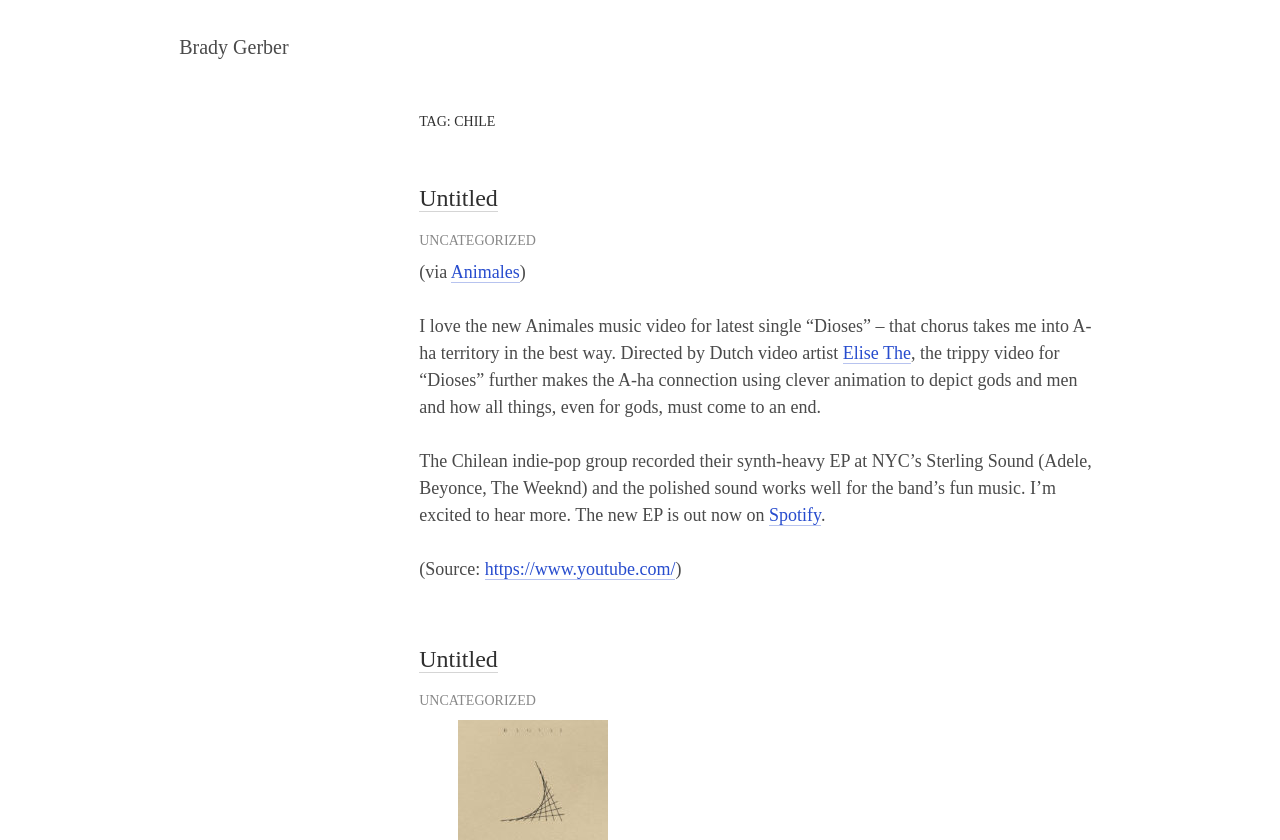Determine the bounding box coordinates for the area you should click to complete the following instruction: "watch the music video on YouTube".

[0.379, 0.665, 0.528, 0.69]